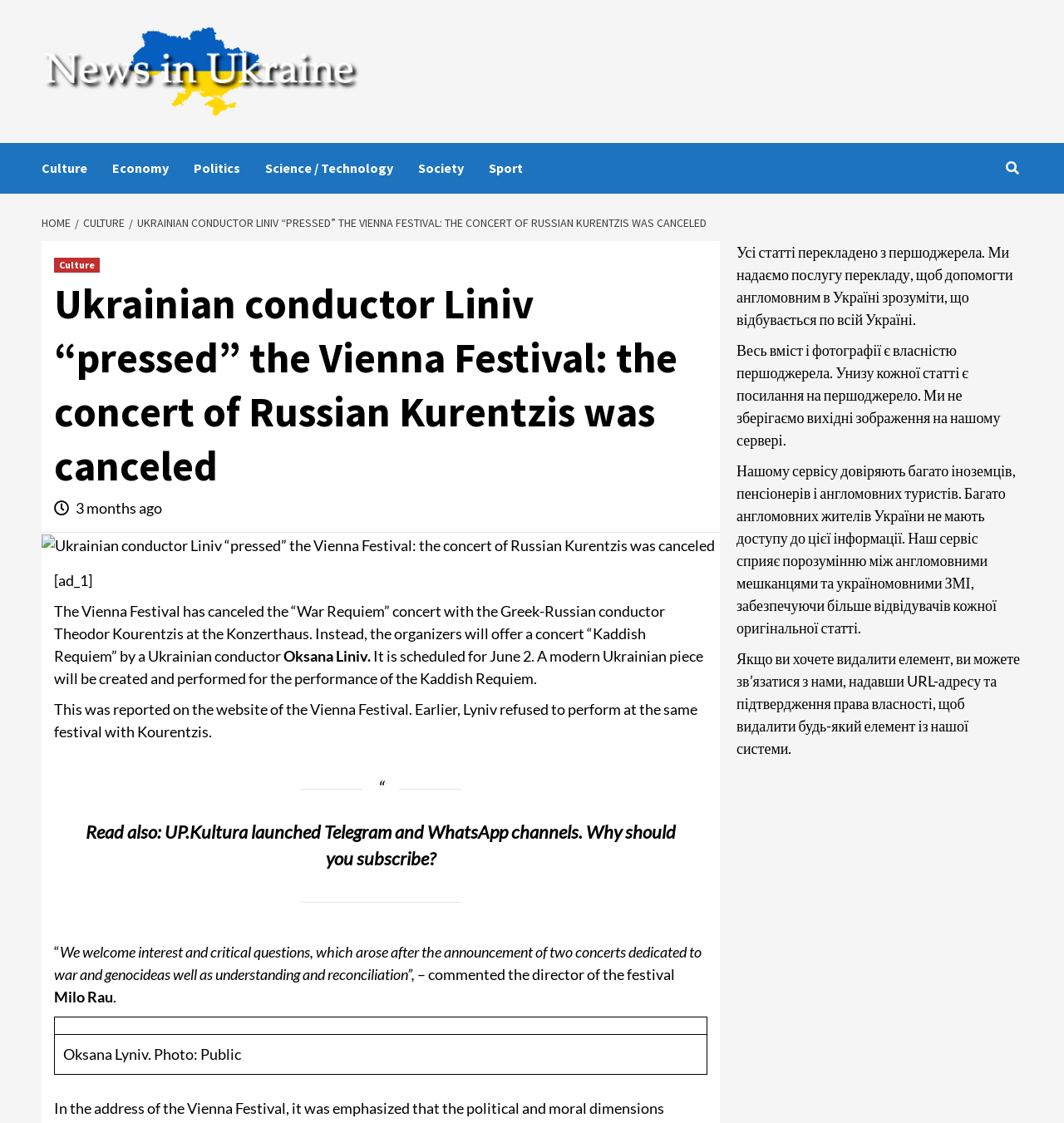Specify the bounding box coordinates of the area to click in order to execute this command: 'Click on the 'News in Ukraine' link'. The coordinates should consist of four float numbers ranging from 0 to 1, and should be formatted as [left, top, right, bottom].

[0.039, 0.022, 0.339, 0.105]